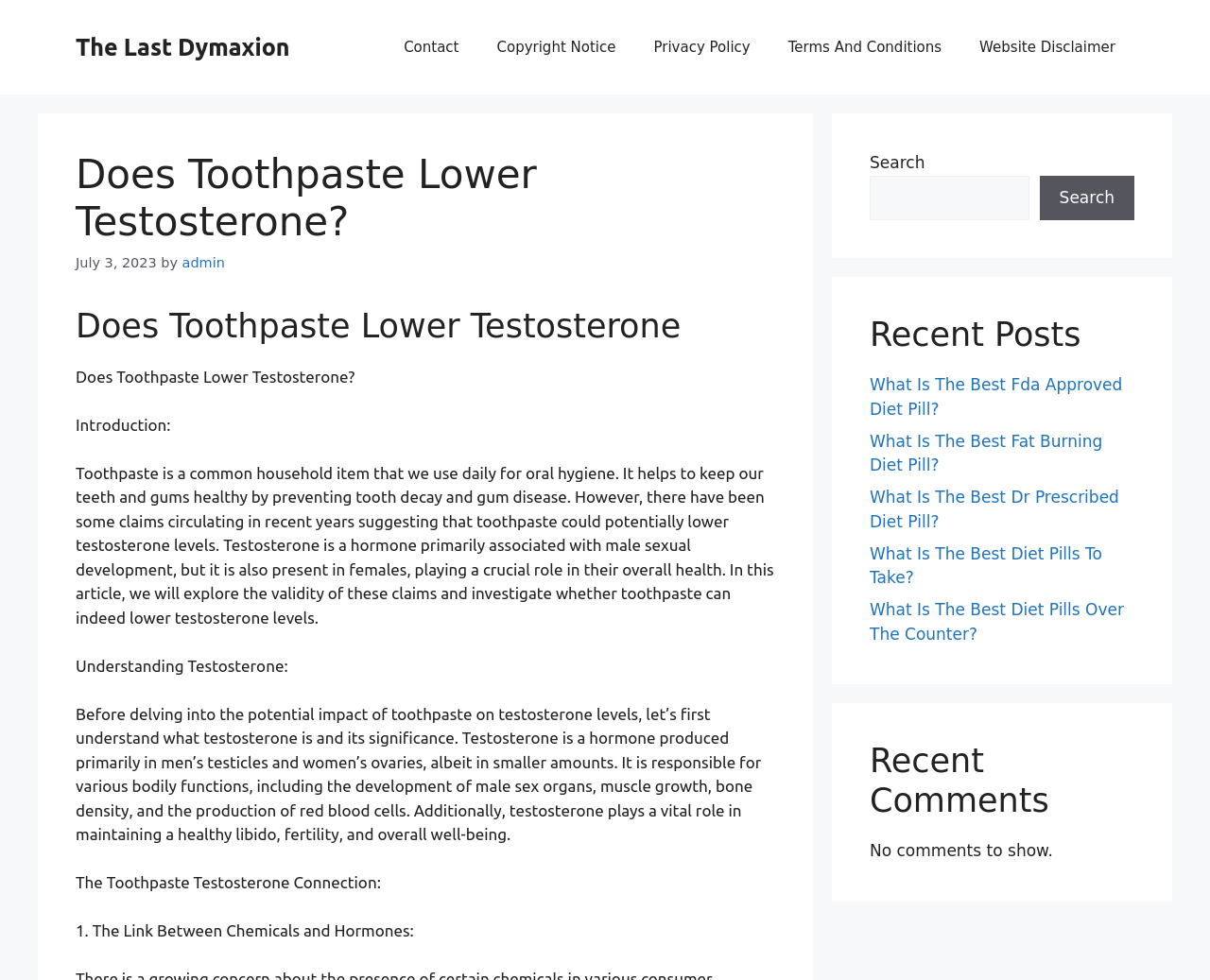Determine the bounding box coordinates of the target area to click to execute the following instruction: "Search for something."

[0.719, 0.179, 0.851, 0.225]